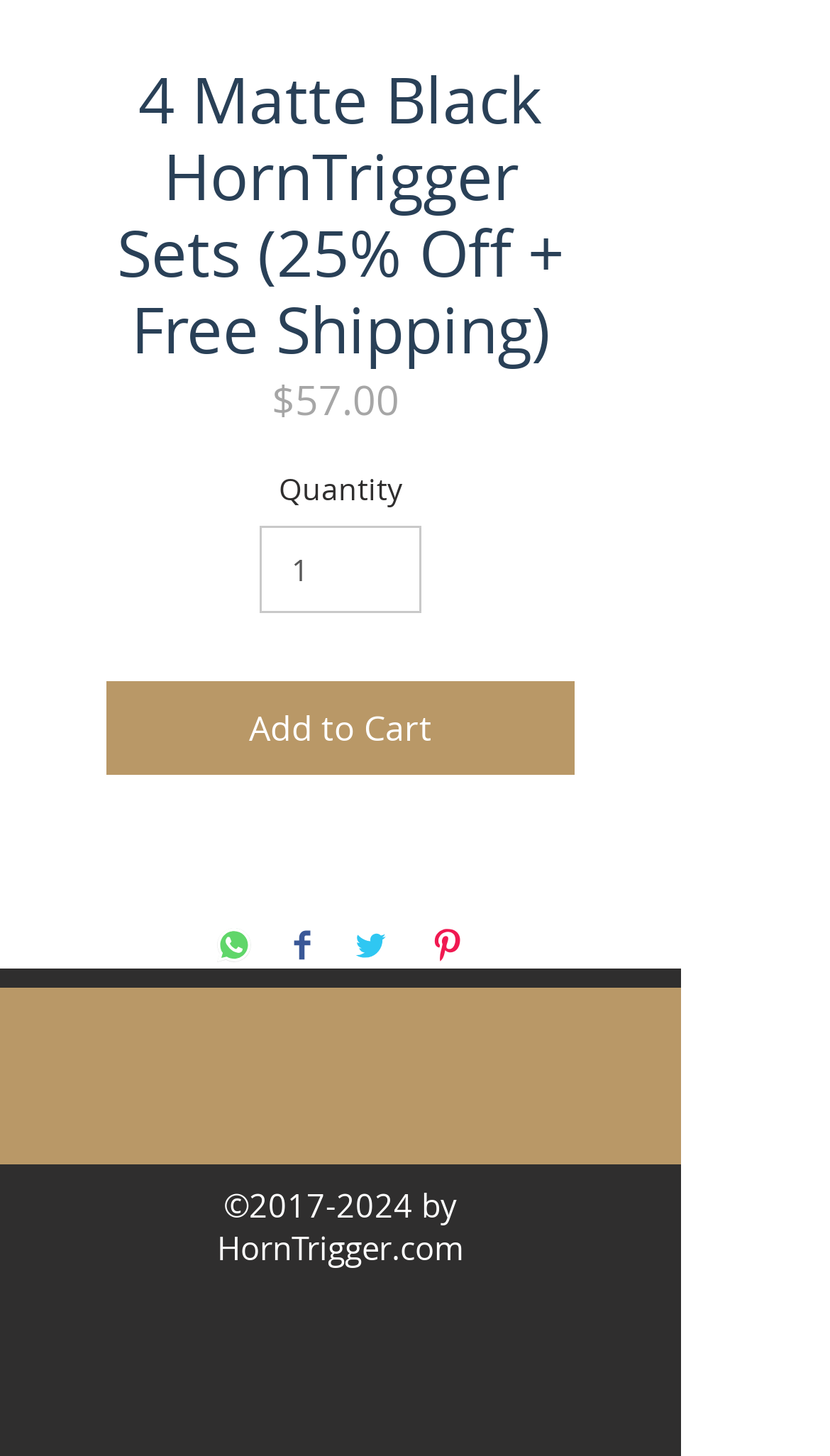Analyze the image and give a detailed response to the question:
What is the price of the product?

The price of the product can be found in the StaticText element with the text '$57.00' which is located below the heading '4 Matte Black HornTrigger Sets (25% Off + Free Shipping)'.